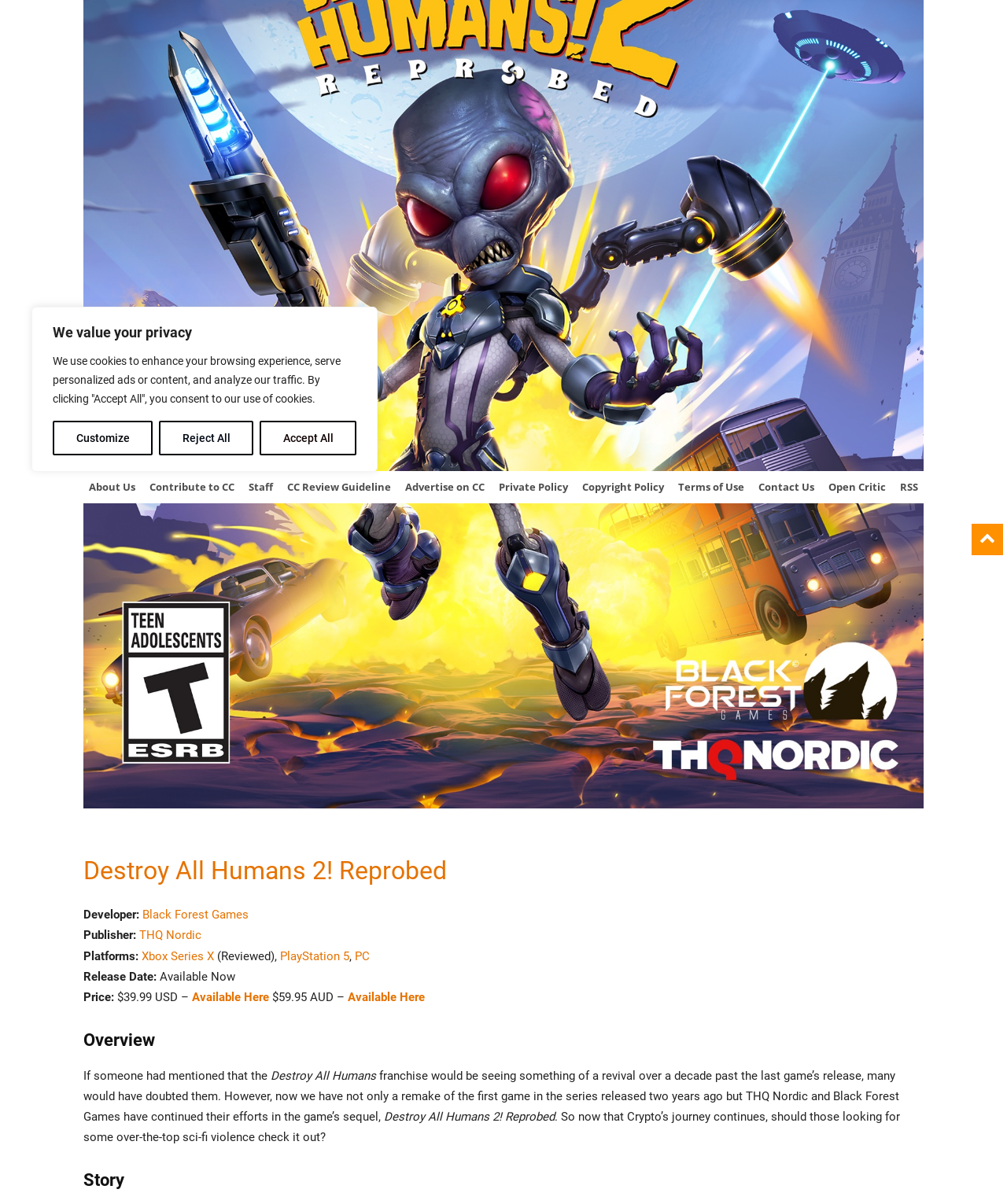Please provide the bounding box coordinates in the format (top-left x, top-left y, bottom-right x, bottom-right y). Remember, all values are floating point numbers between 0 and 1. What is the bounding box coordinate of the region described as: info@crowlandsash.ca

None